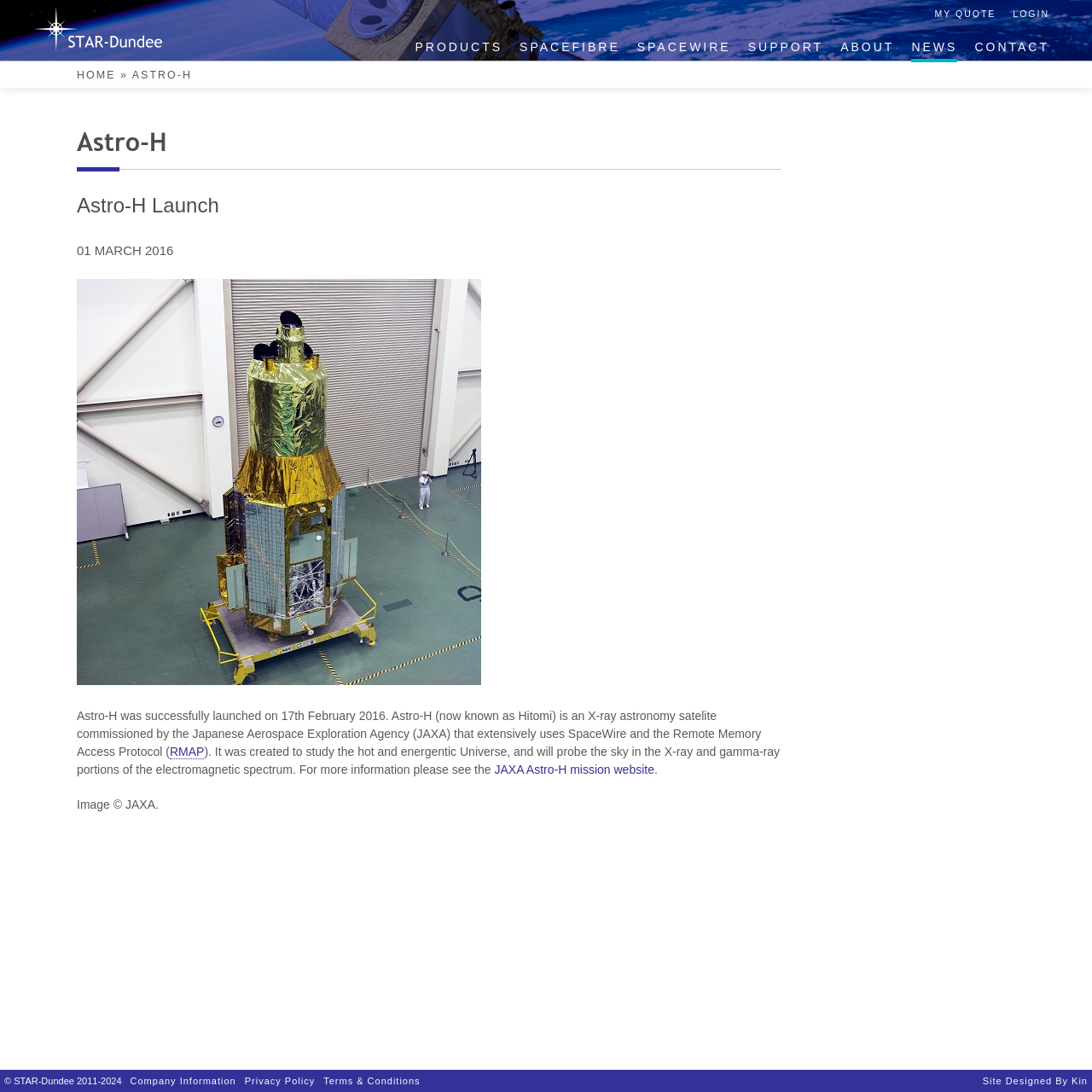Please indicate the bounding box coordinates of the element's region to be clicked to achieve the instruction: "login to the website". Provide the coordinates as four float numbers between 0 and 1, i.e., [left, top, right, bottom].

[0.928, 0.007, 0.961, 0.019]